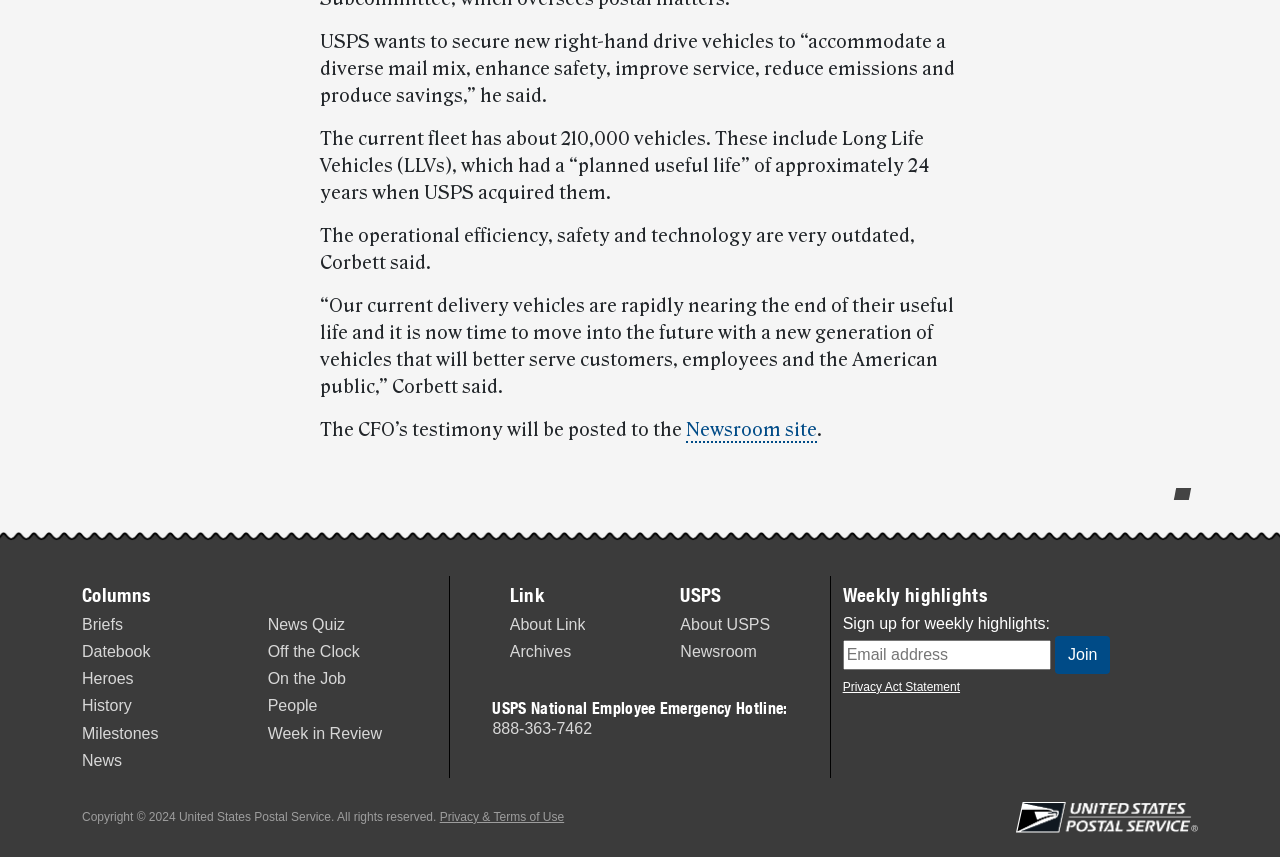Locate the bounding box of the UI element based on this description: "Privacy & Terms of Use". Provide four float numbers between 0 and 1 as [left, top, right, bottom].

[0.344, 0.945, 0.441, 0.961]